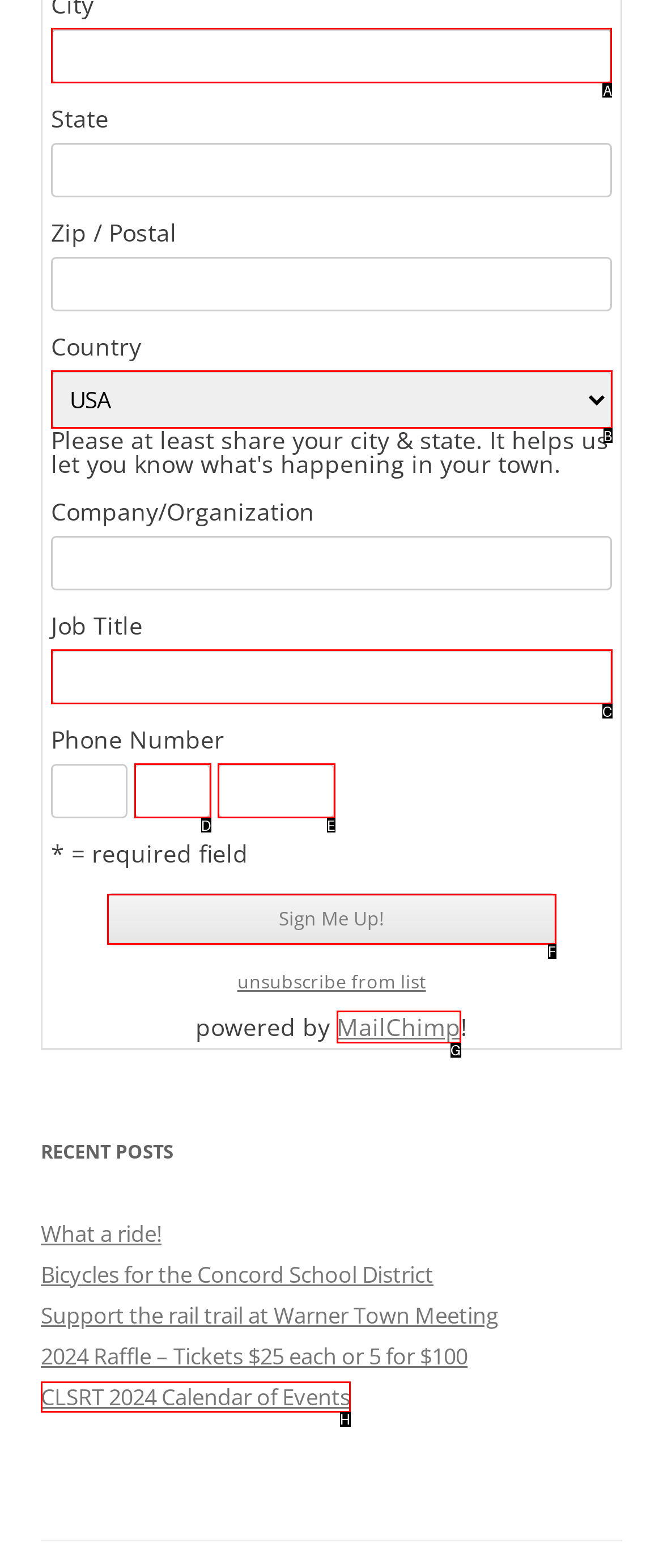Which HTML element should be clicked to complete the task: Search for something? Answer with the letter of the corresponding option.

None